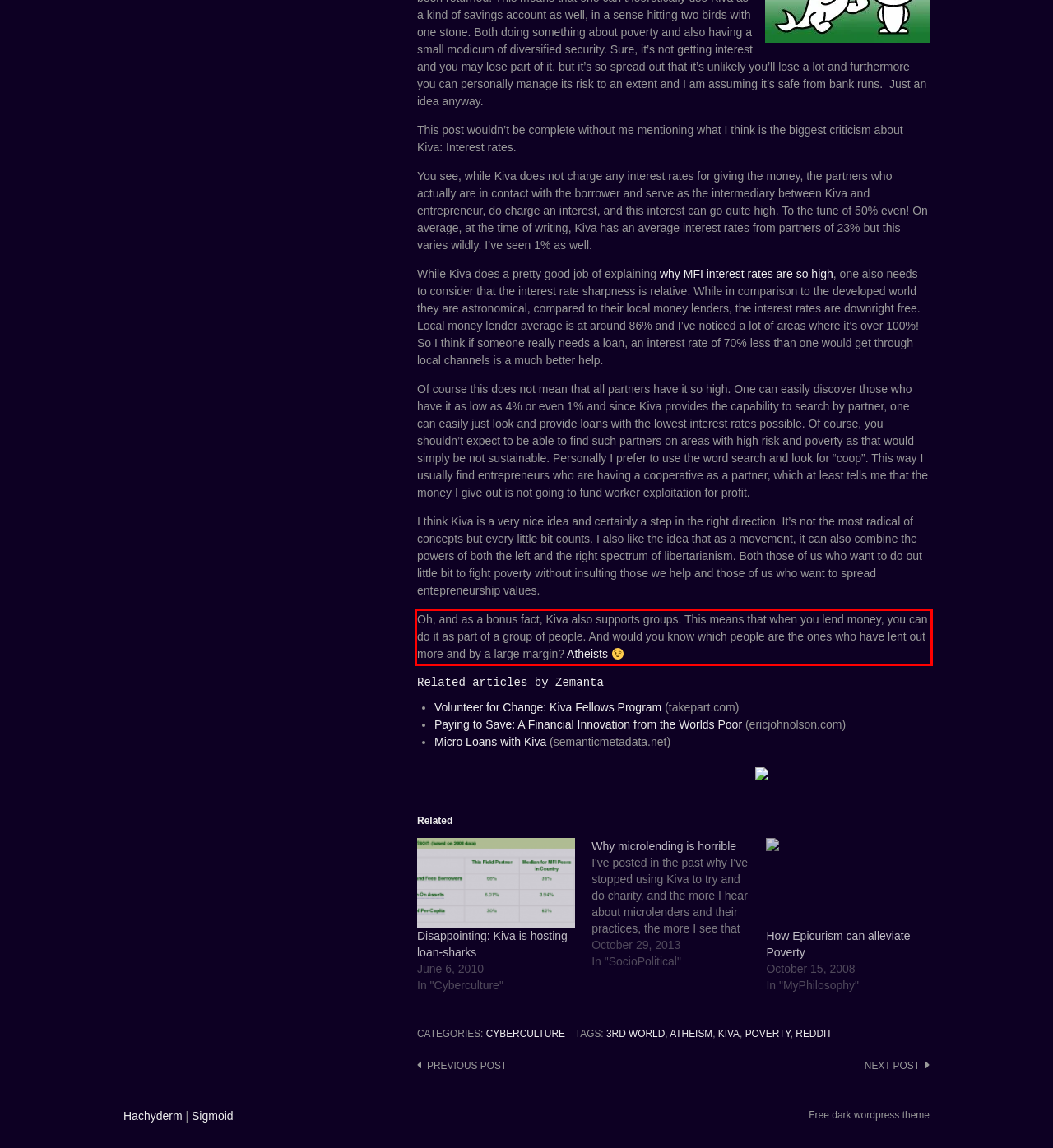Identify the text within the red bounding box on the webpage screenshot and generate the extracted text content.

Oh, and as a bonus fact, Kiva also supports groups. This means that when you lend money, you can do it as part of a group of people. And would you know which people are the ones who have lent out more and by a large margin? Atheists